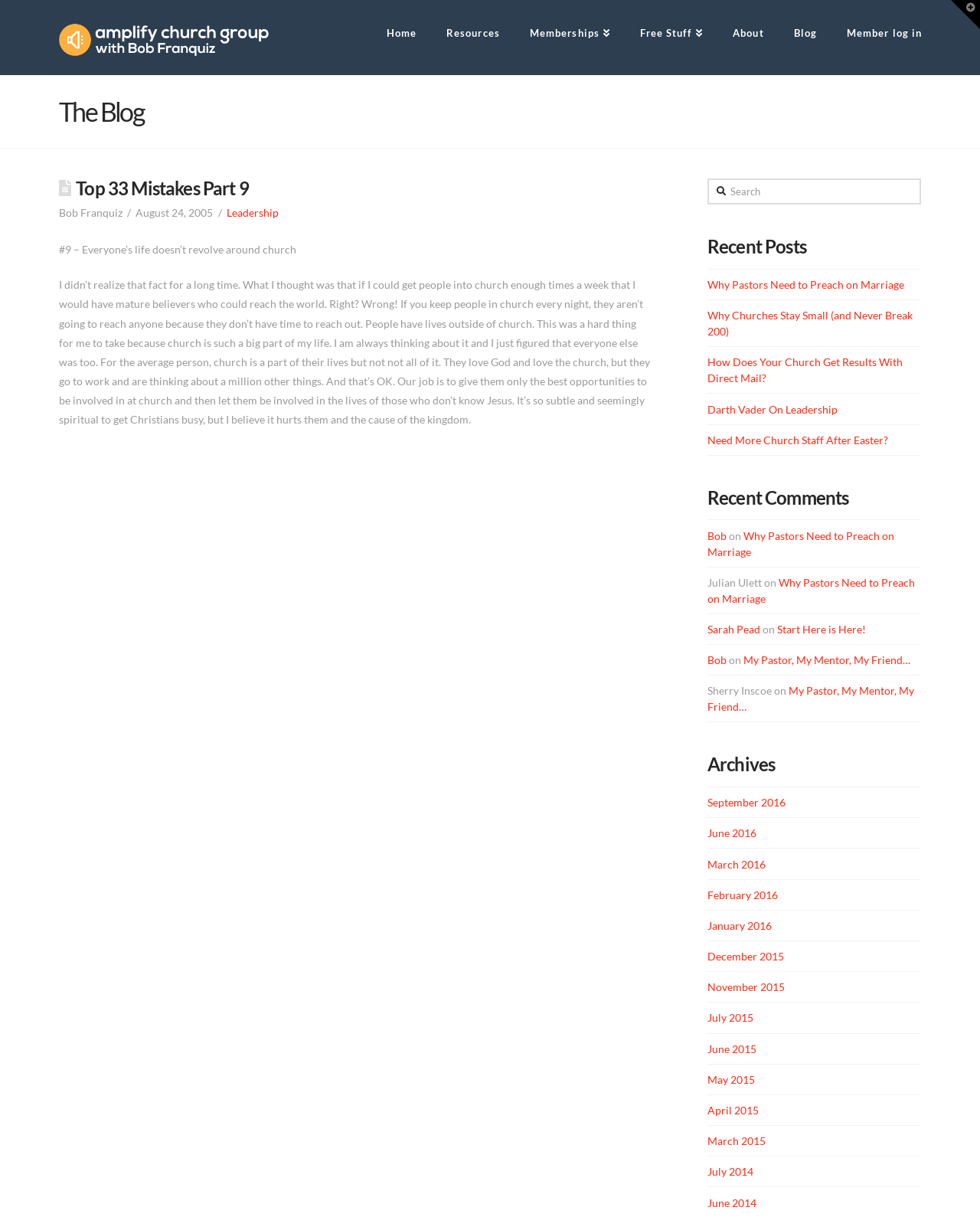Using the provided element description: "Darth Vader On Leadership", determine the bounding box coordinates of the corresponding UI element in the screenshot.

[0.722, 0.331, 0.855, 0.341]